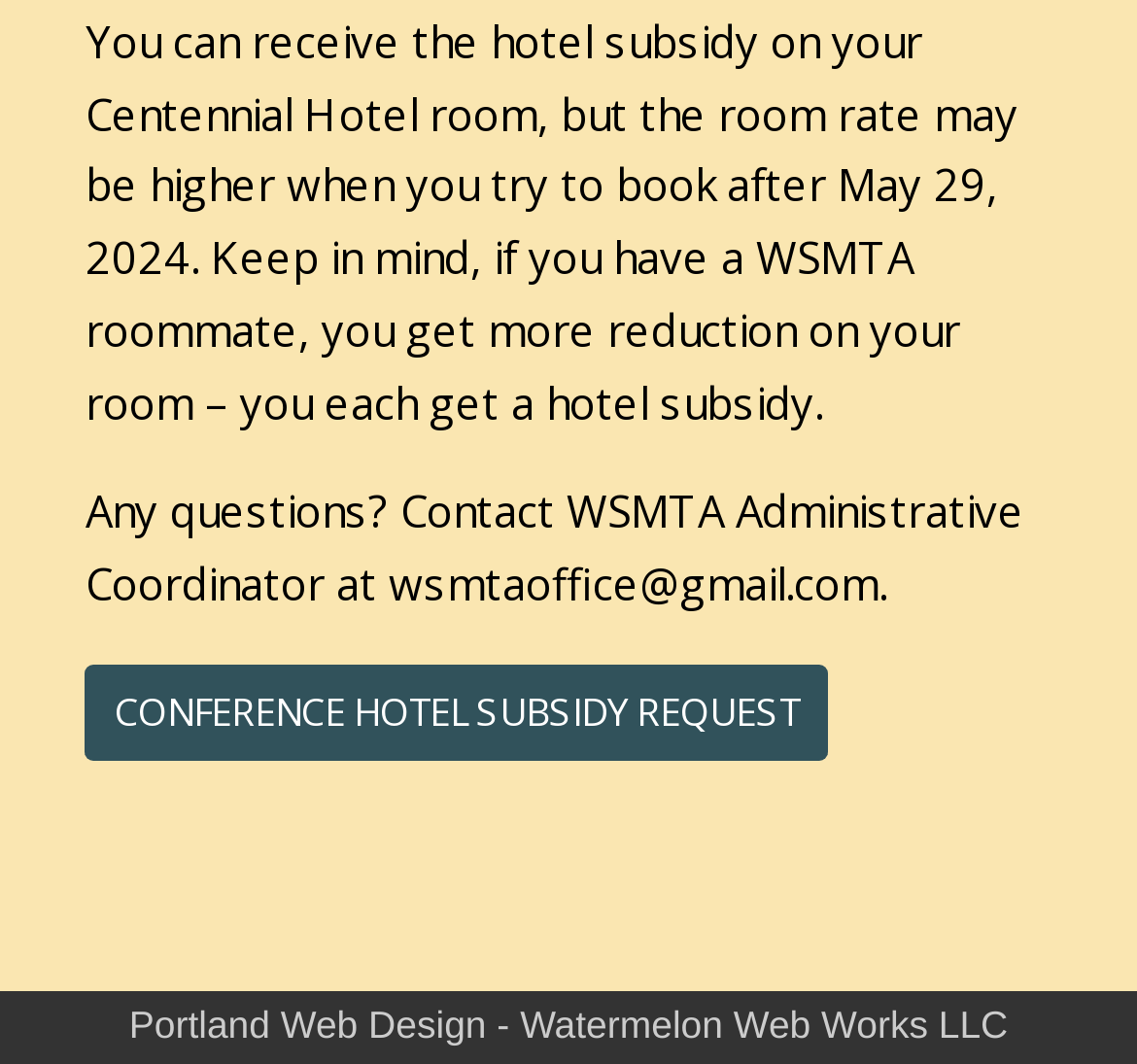Based on the provided description, "CONFERENCE HOTEL SUBSIDY REQUEST", find the bounding box of the corresponding UI element in the screenshot.

[0.075, 0.626, 0.729, 0.715]